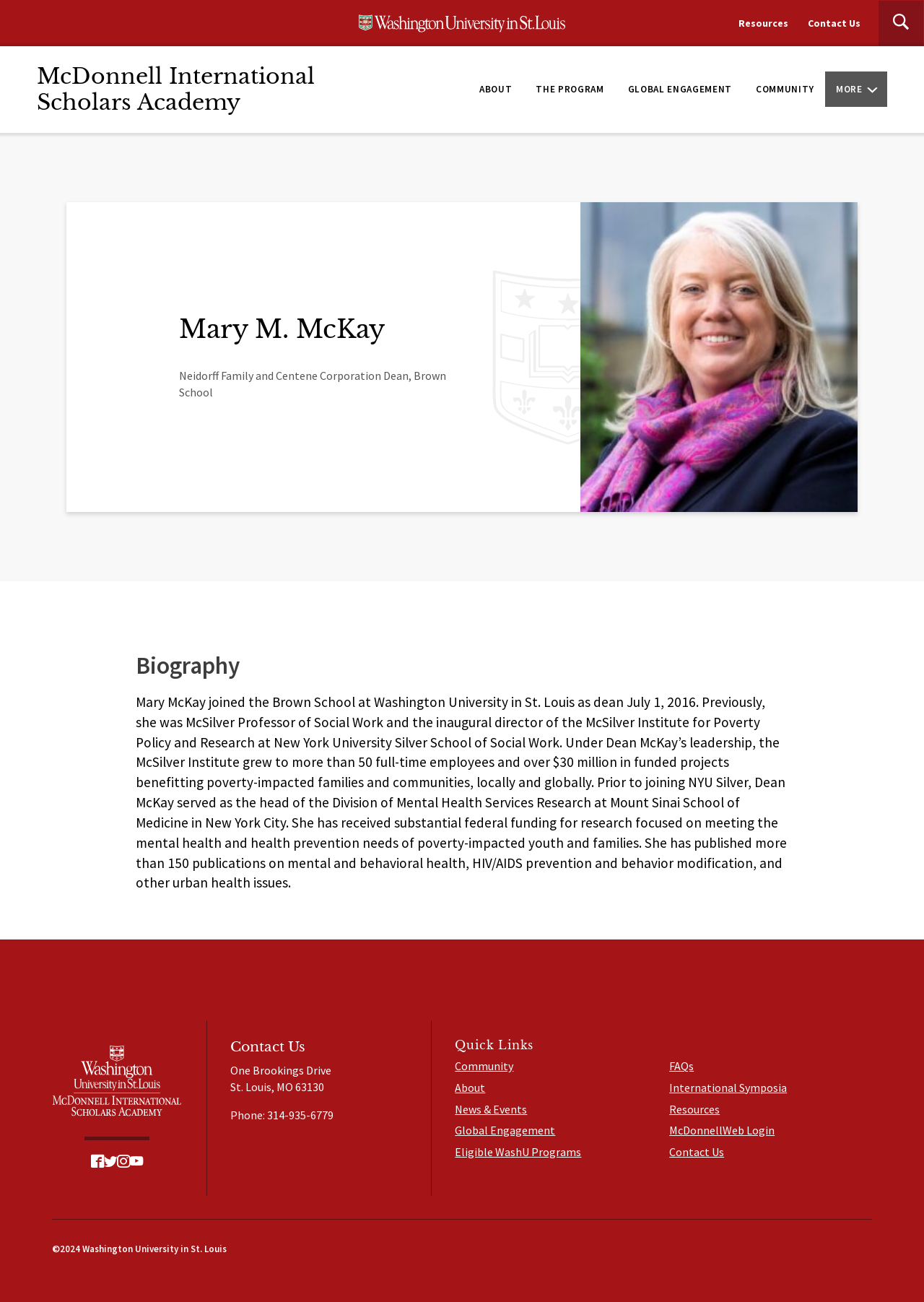Refer to the image and provide an in-depth answer to the question:
What is the phone number of the contact?

The phone number of the contact can be found in the complementary section 'Contact Us' which is located at the bottom of the webpage.